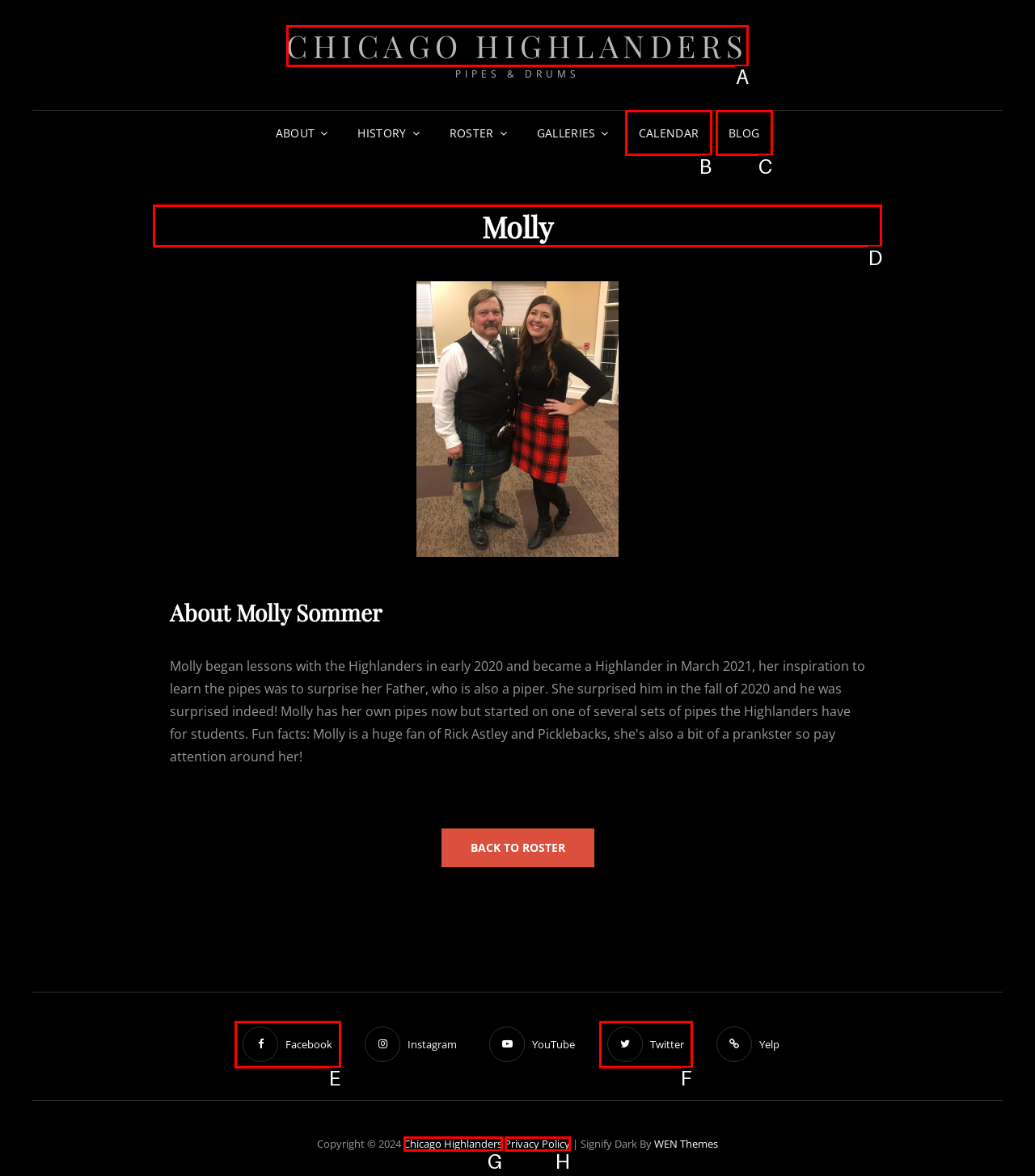Determine which HTML element to click for this task: View Molly Sommer's profile Provide the letter of the selected choice.

D